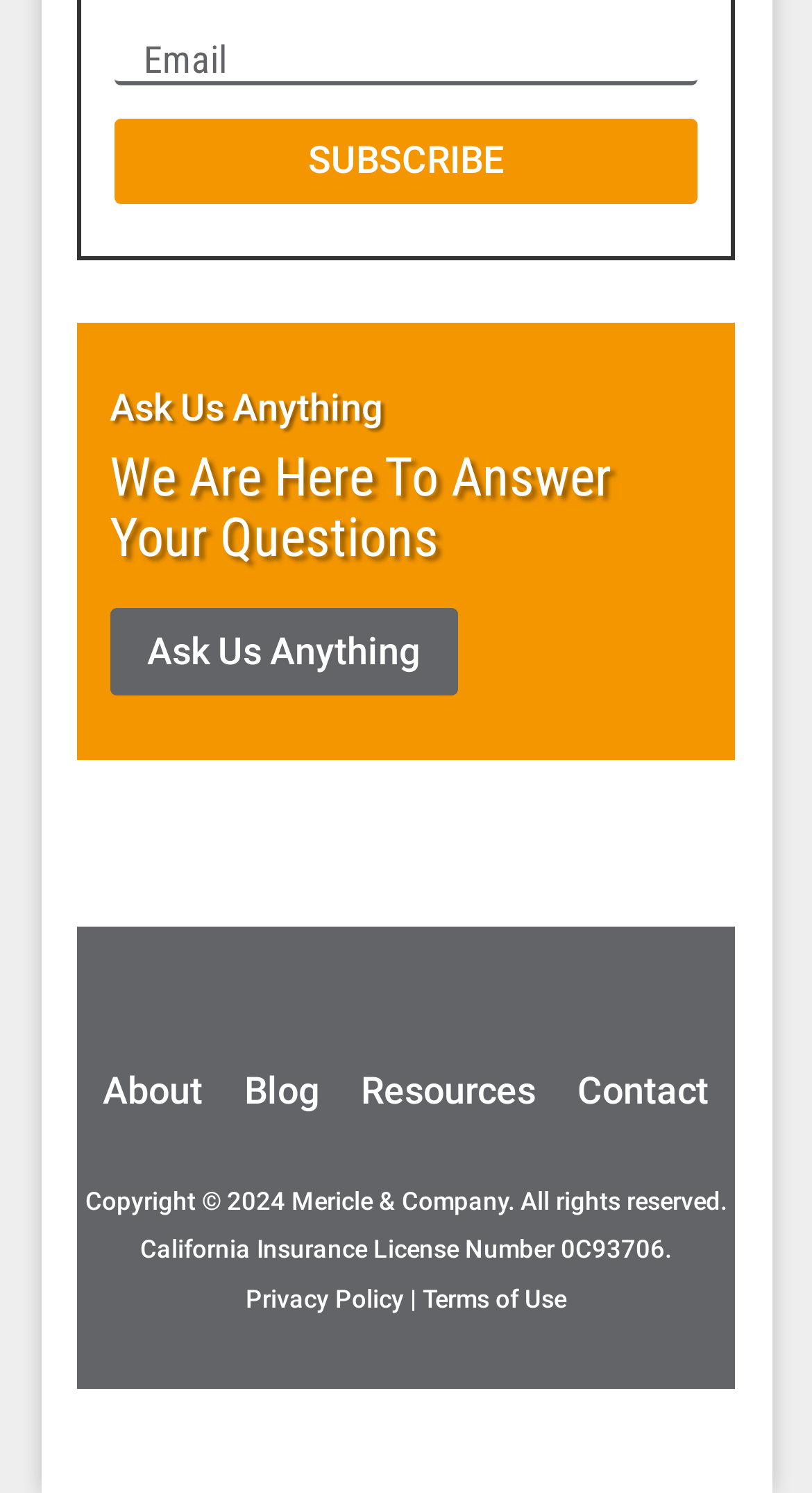Please answer the following question using a single word or phrase: 
What are the two policies mentioned in the footer?

Privacy Policy and Terms of Use